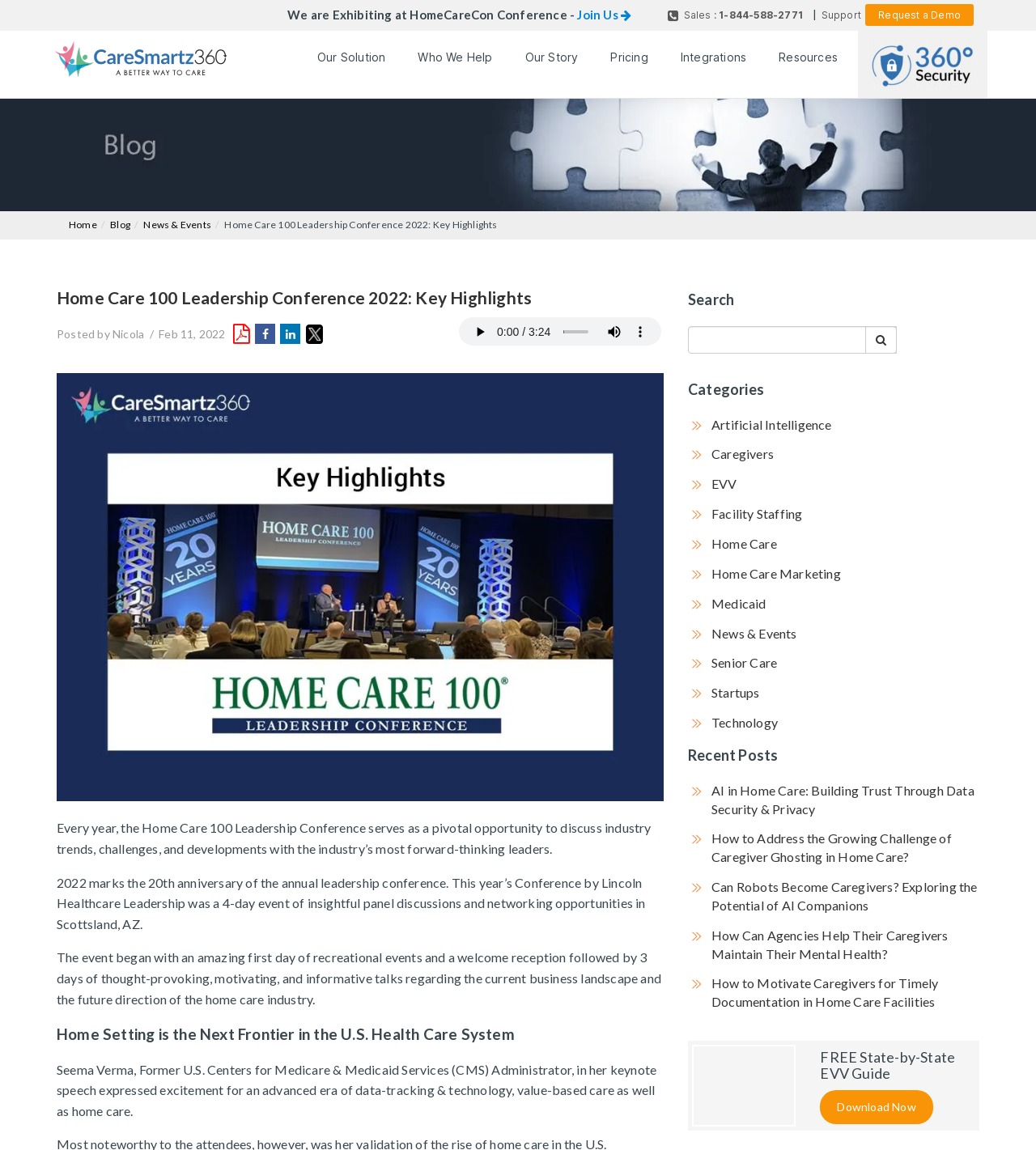Highlight the bounding box coordinates of the element that should be clicked to carry out the following instruction: "Click on 'Join Us' to register for the HomeCareCon conference". The coordinates must be given as four float numbers ranging from 0 to 1, i.e., [left, top, right, bottom].

[0.557, 0.006, 0.609, 0.019]